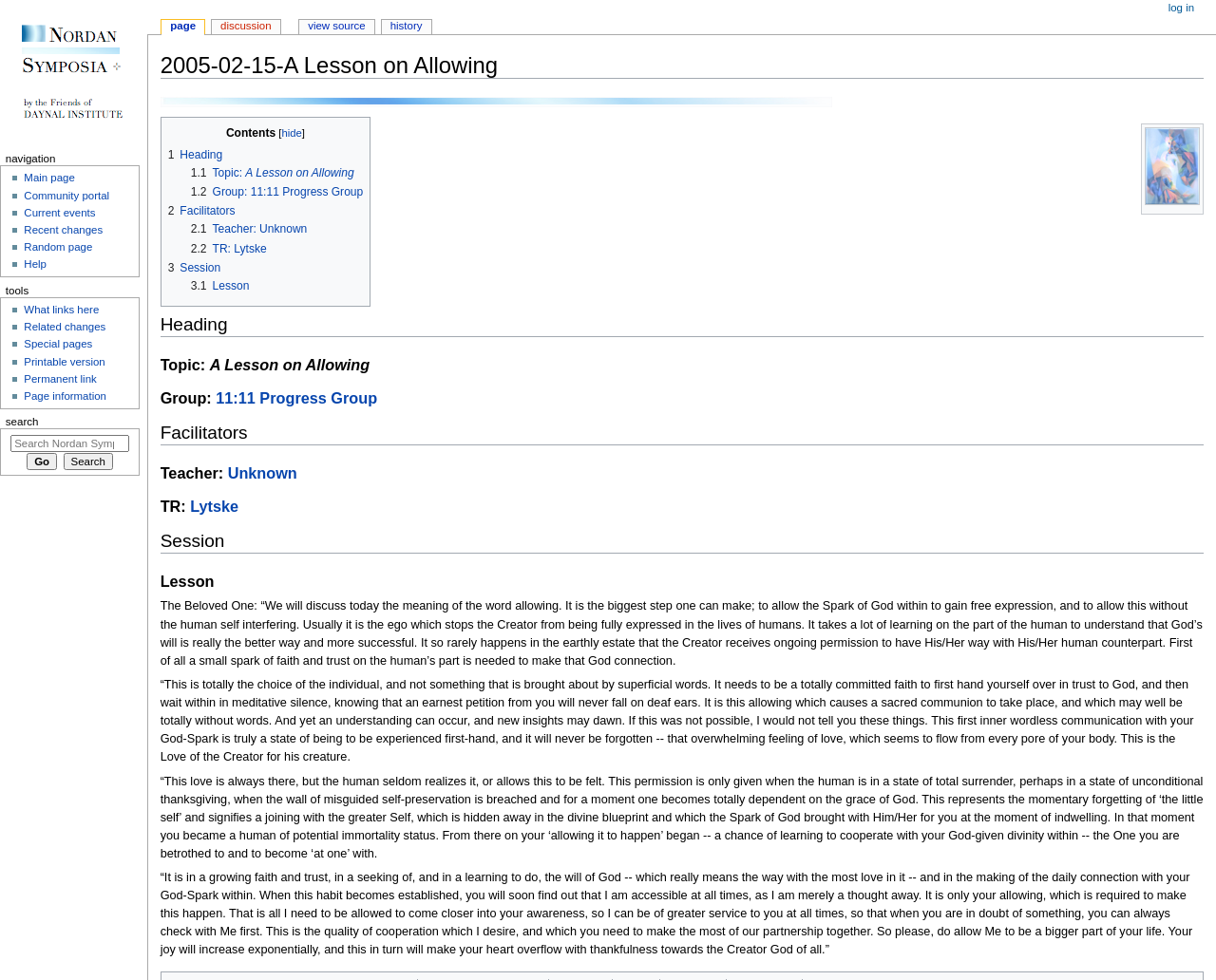Please determine the bounding box coordinates of the element's region to click in order to carry out the following instruction: "View source". The coordinates should be four float numbers between 0 and 1, i.e., [left, top, right, bottom].

[0.246, 0.02, 0.308, 0.035]